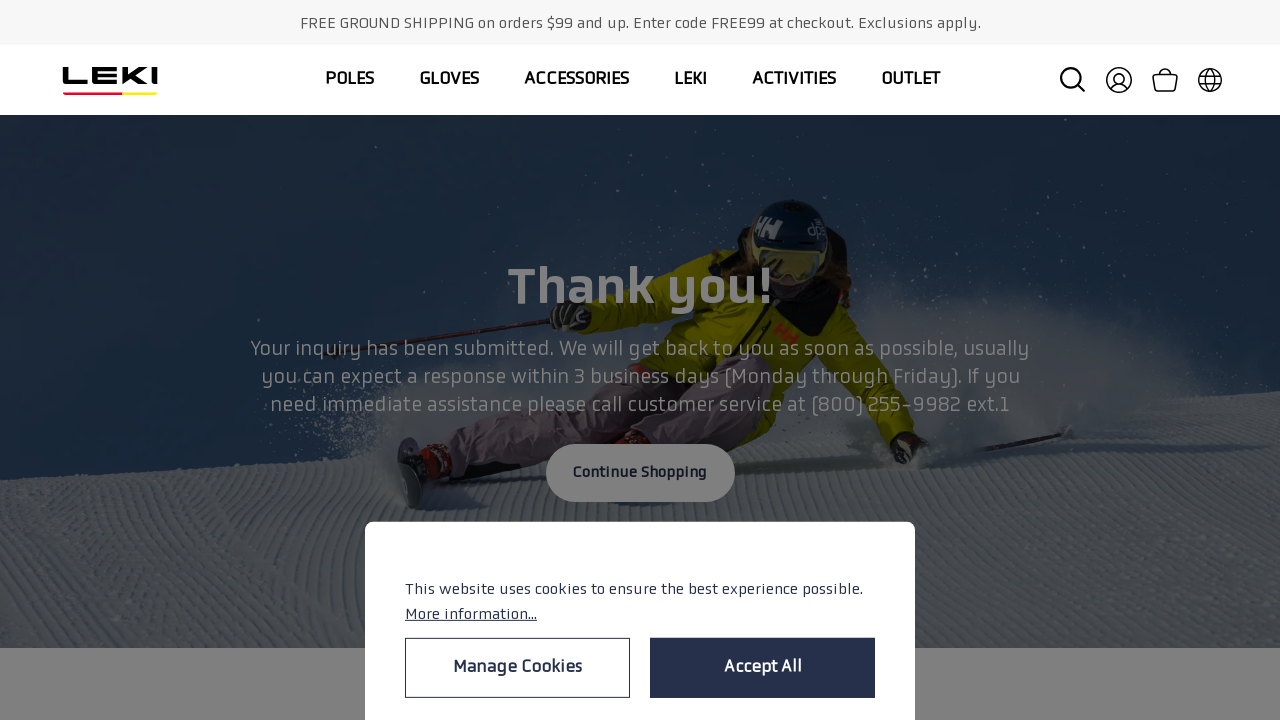Based on the image, provide a detailed response to the question:
What is the phone number for customer service?

The webpage has a message that says 'If you need immediate assistance please call customer service at (800) 255-9982 ext.1.' This provides the phone number for customer service.